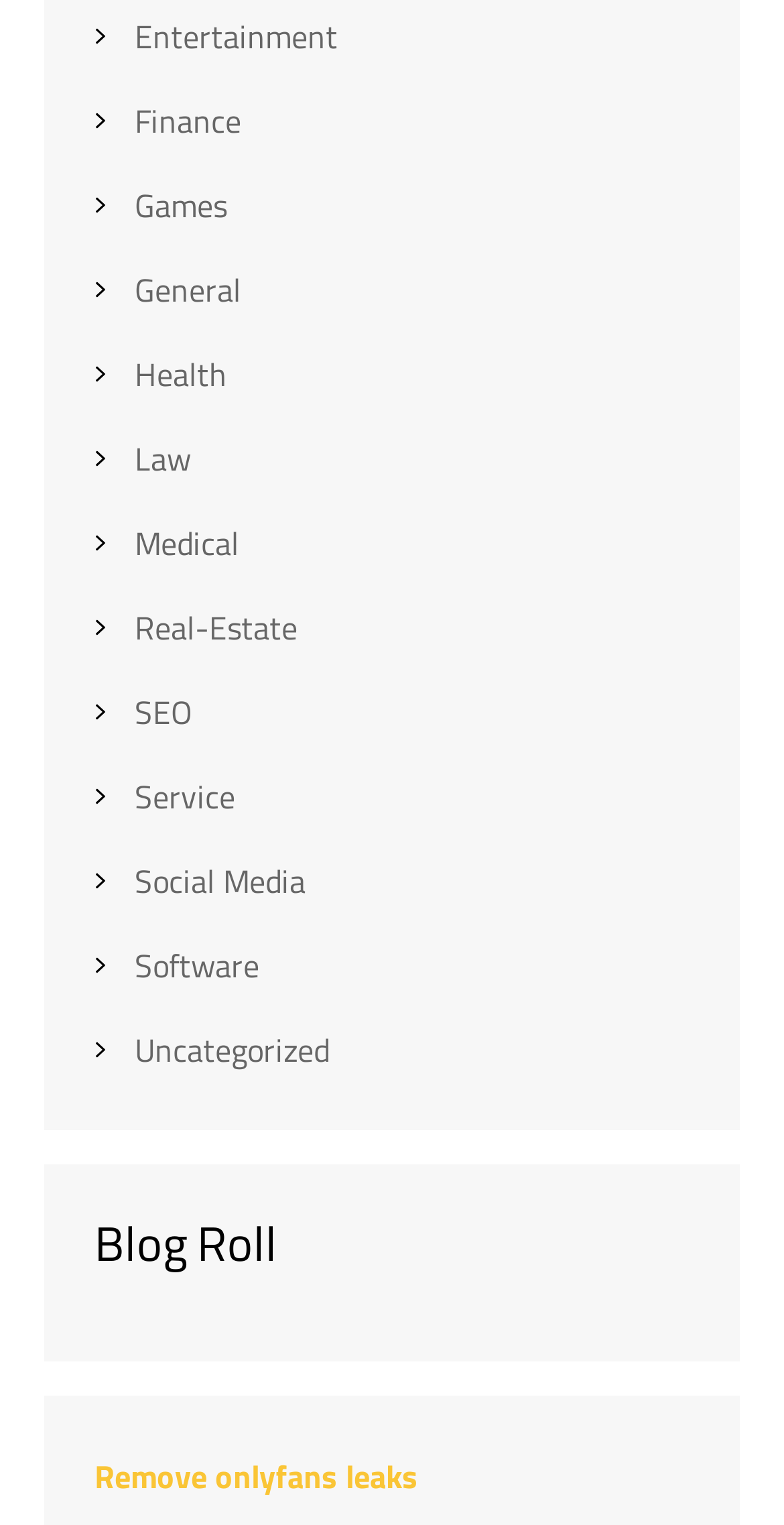What categories are available on this blog?
Please answer the question with as much detail as possible using the screenshot.

The webpage has a list of categories including Entertainment, Finance, Games, General, Health, Law, Medical, Real-Estate, SEO, Service, Social Media, Software, and Uncategorized, which suggests that the blog covers a wide range of topics.